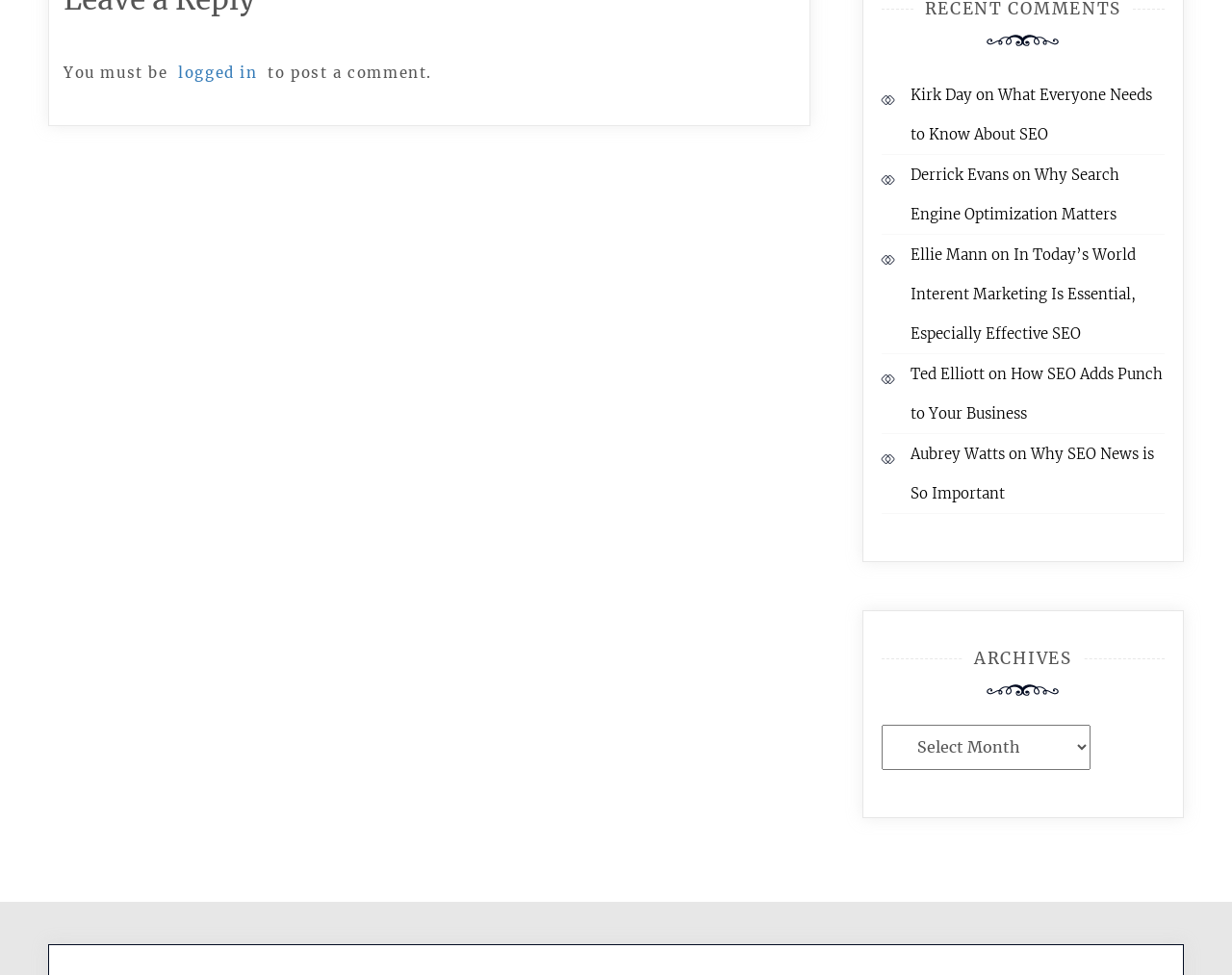Locate the bounding box coordinates of the clickable element to fulfill the following instruction: "read 'RECENT COMMENTS'". Provide the coordinates as four float numbers between 0 and 1 in the format [left, top, right, bottom].

[0.715, 0.002, 0.945, 0.016]